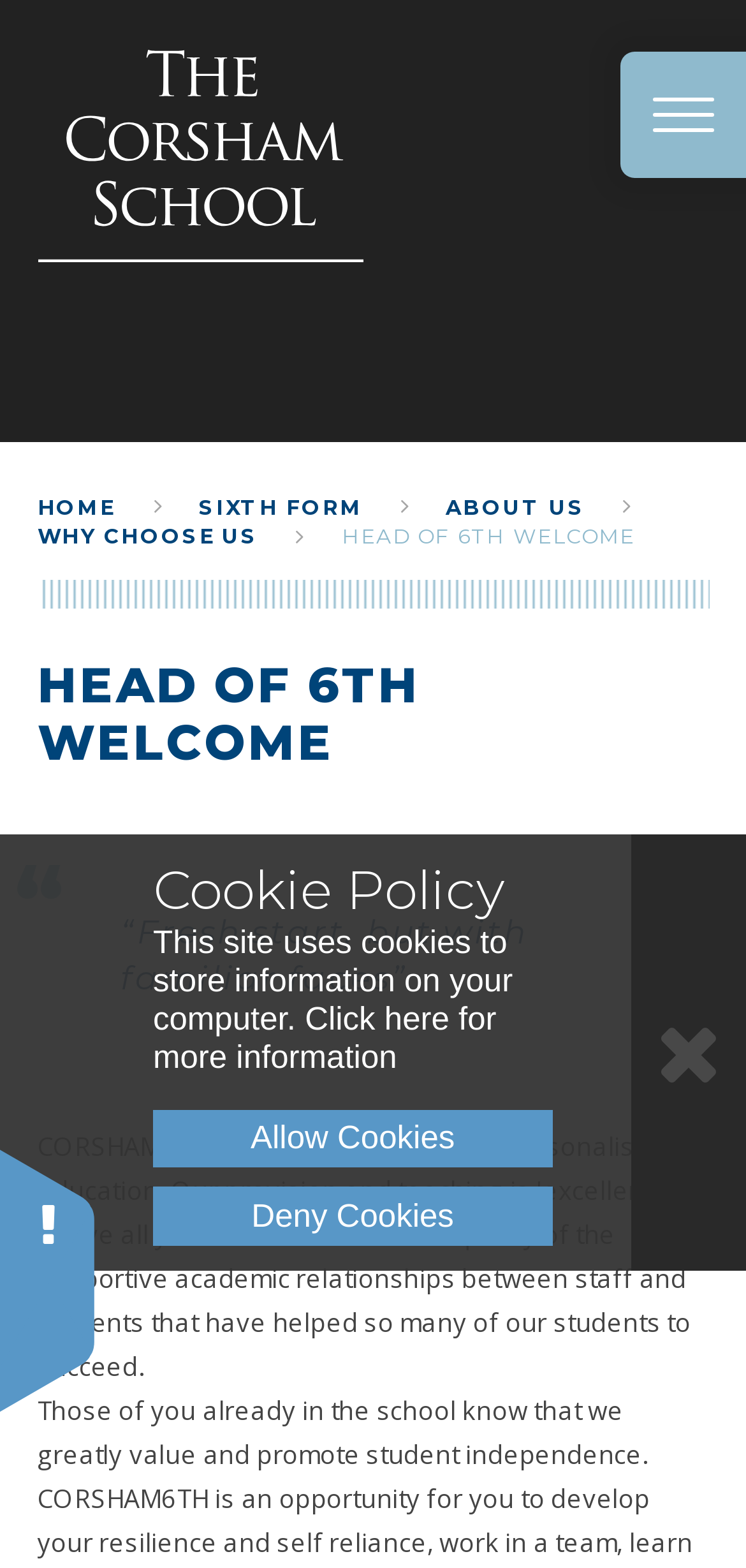Determine the title of the webpage and give its text content.

HEAD OF 6TH WELCOME